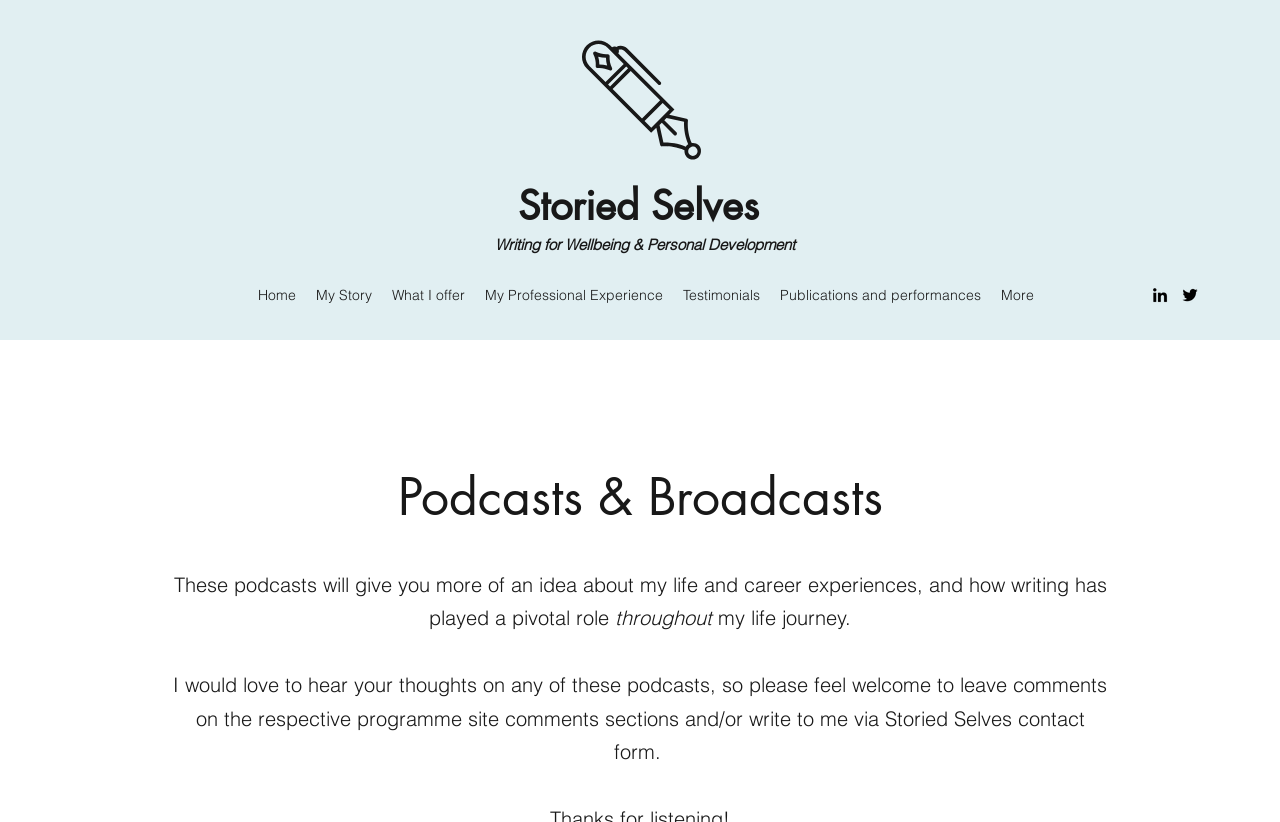What is the author's intention in sharing the podcasts?
Based on the visual content, answer with a single word or a brief phrase.

To share life and career experiences